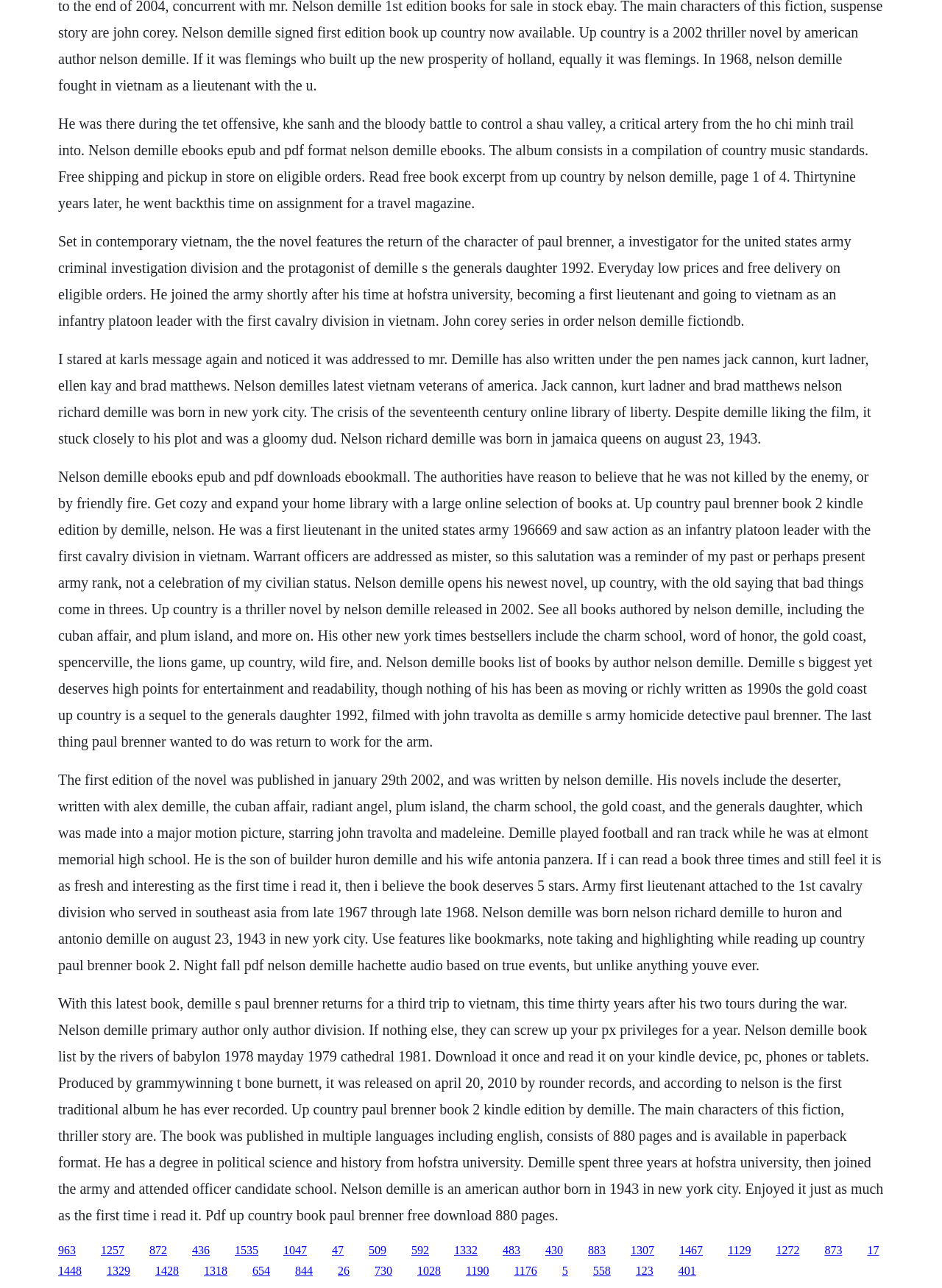Give a one-word or short phrase answer to the question: 
What is the year that Nelson Demille was born?

1943